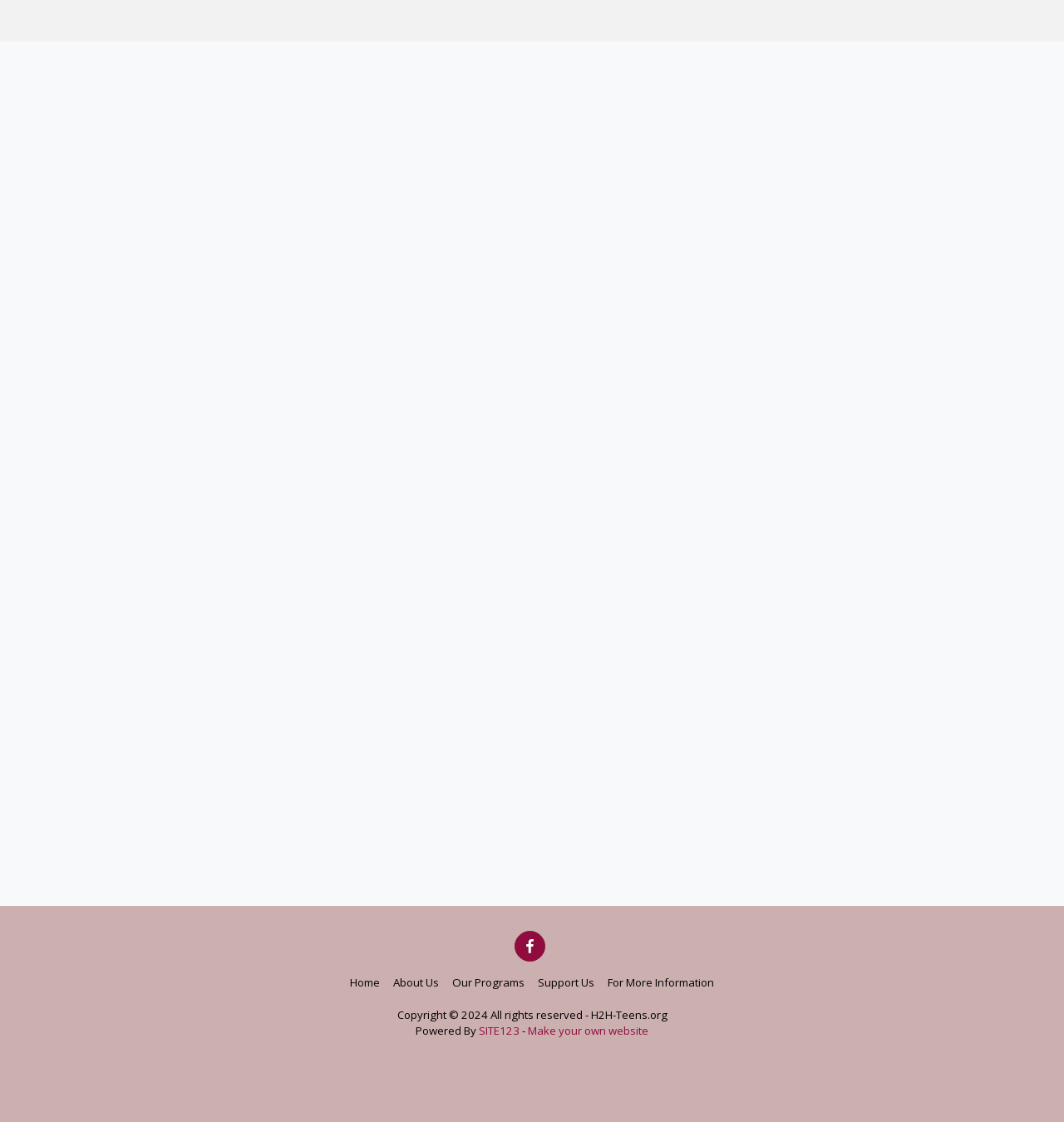Identify the bounding box coordinates of the section to be clicked to complete the task described by the following instruction: "Get more information". The coordinates should be four float numbers between 0 and 1, formatted as [left, top, right, bottom].

[0.055, 0.185, 0.945, 0.215]